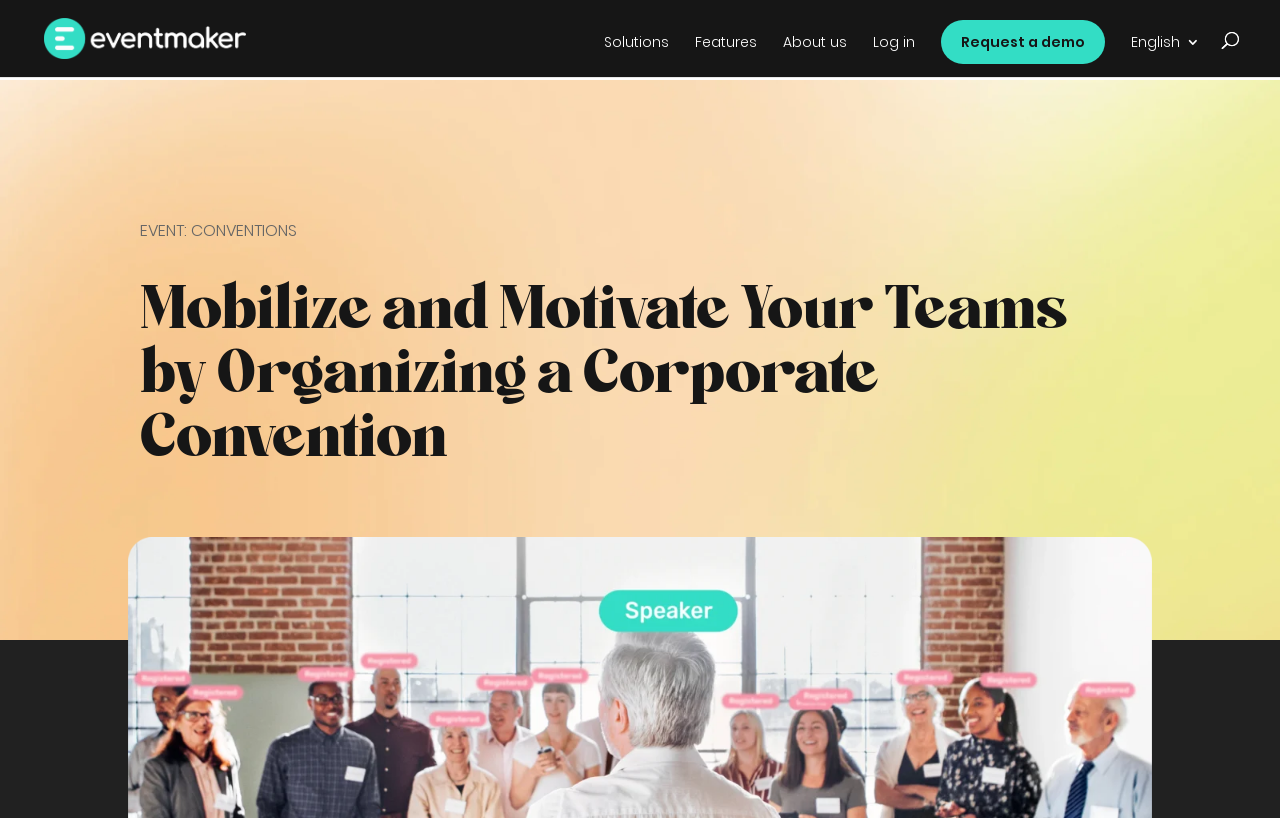What action can be taken to learn more about the service?
Please respond to the question with a detailed and thorough explanation.

The webpage provides a call-to-action button 'Request a demo' which allows users to learn more about the service offered by Eventmaker.